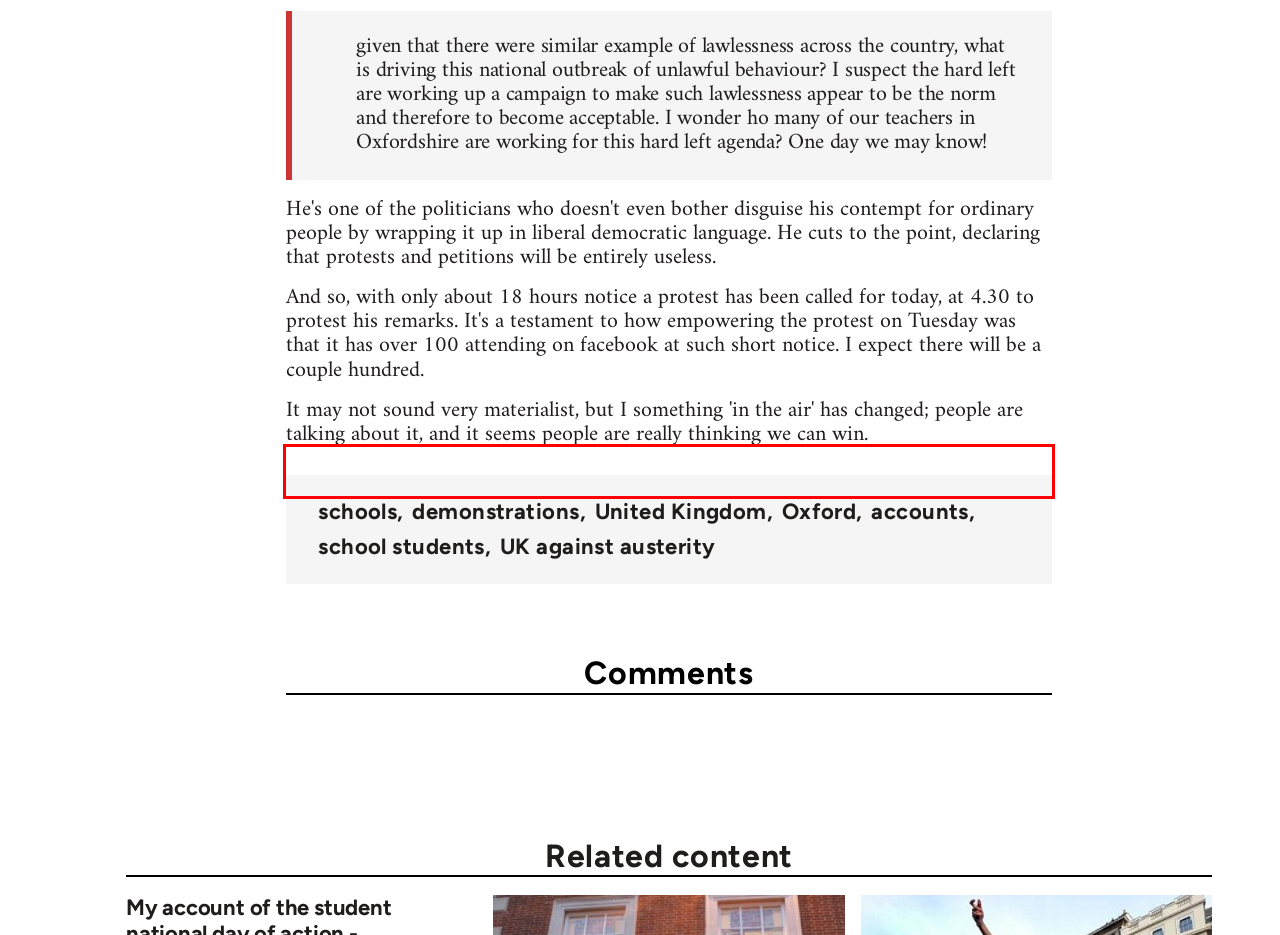Using the provided screenshot of a webpage, recognize and generate the text found within the red rectangle bounding box.

It may not sound very materialist, but I something 'in the air' has changed; people are talking about it, and it seems people are really thinking we can win.